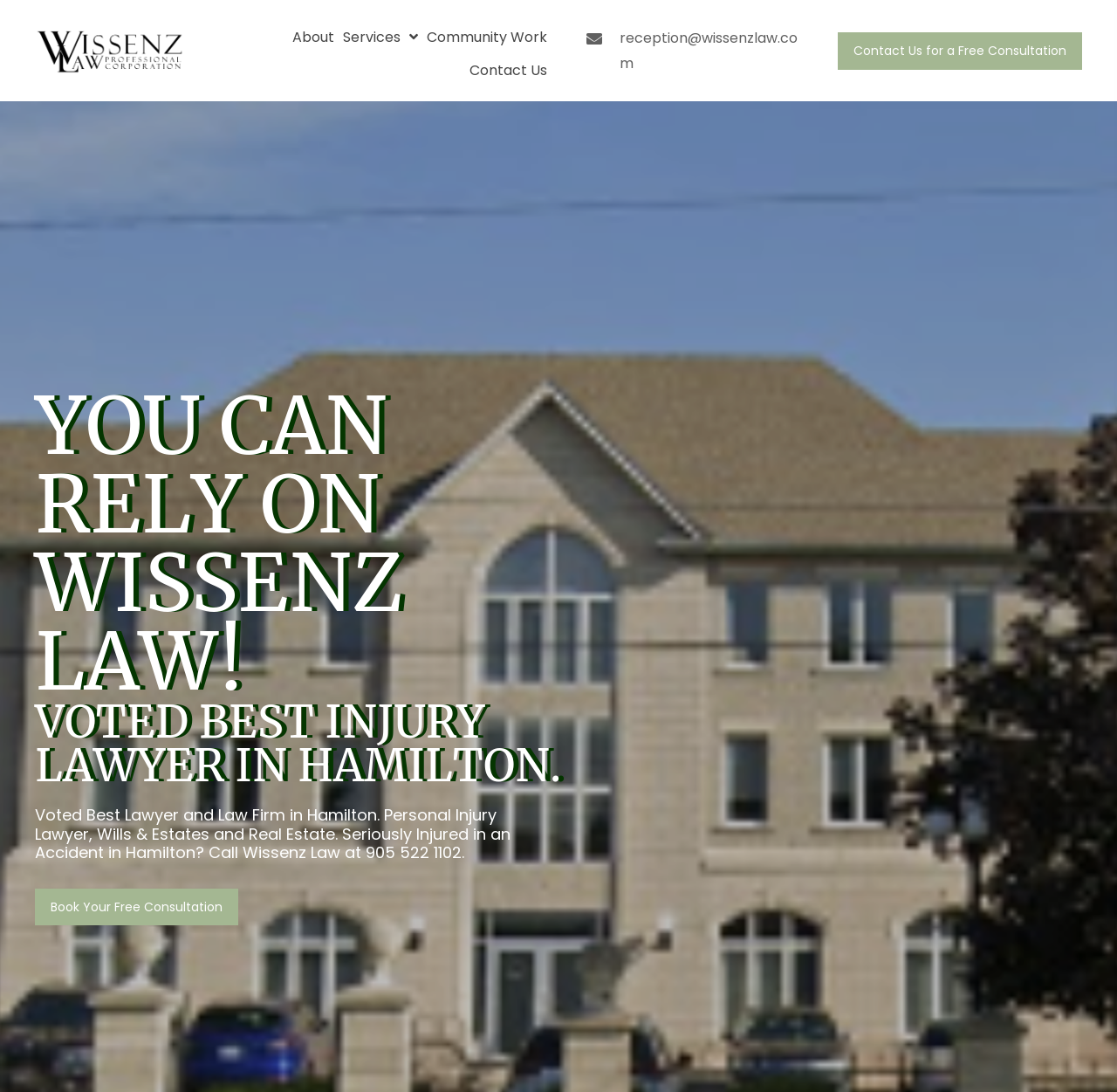Please answer the following question as detailed as possible based on the image: 
What is the phone number to call for a consultation?

The phone number can be found in the middle of the webpage, in the text that says 'Seriously Injured in an Accident in Hamilton? Call Wissenz Law at 905 522 1102'.